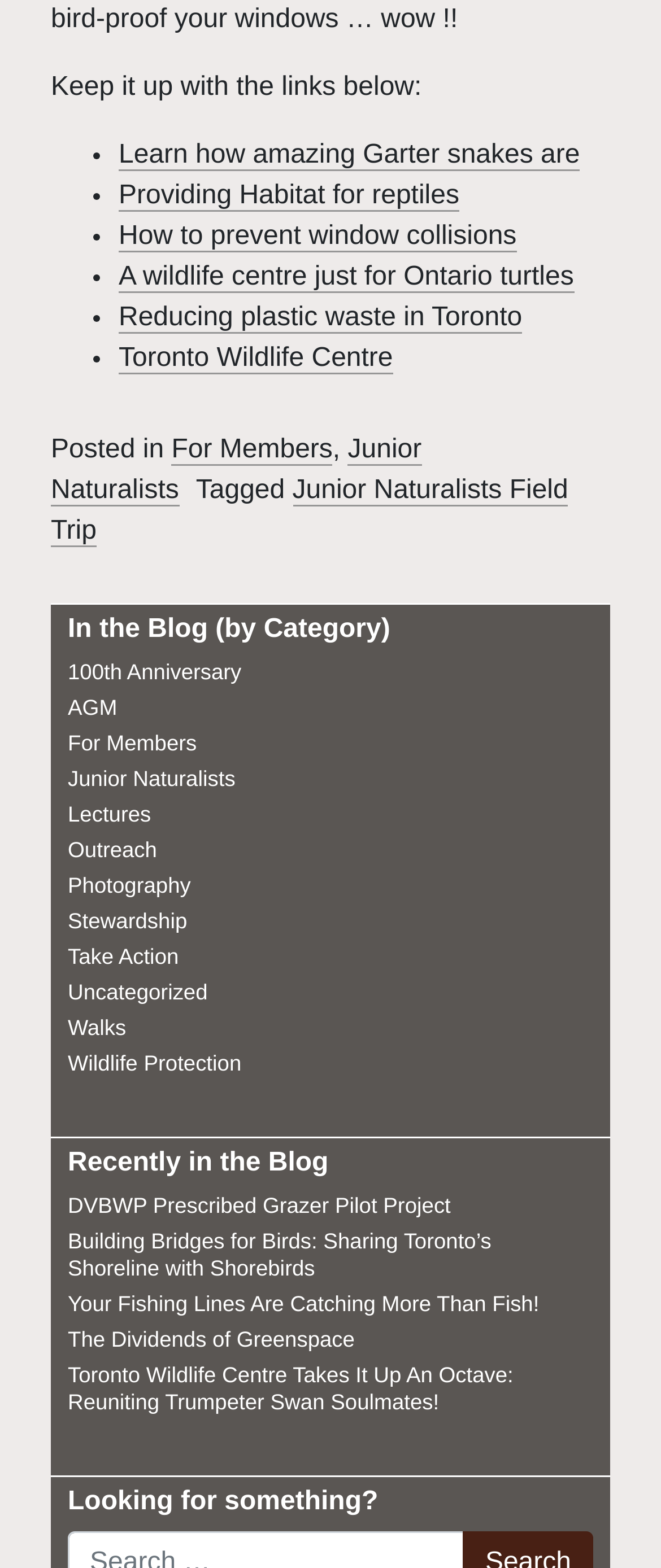Respond to the question below with a concise word or phrase:
What is the topic of the first link?

Garter snakes